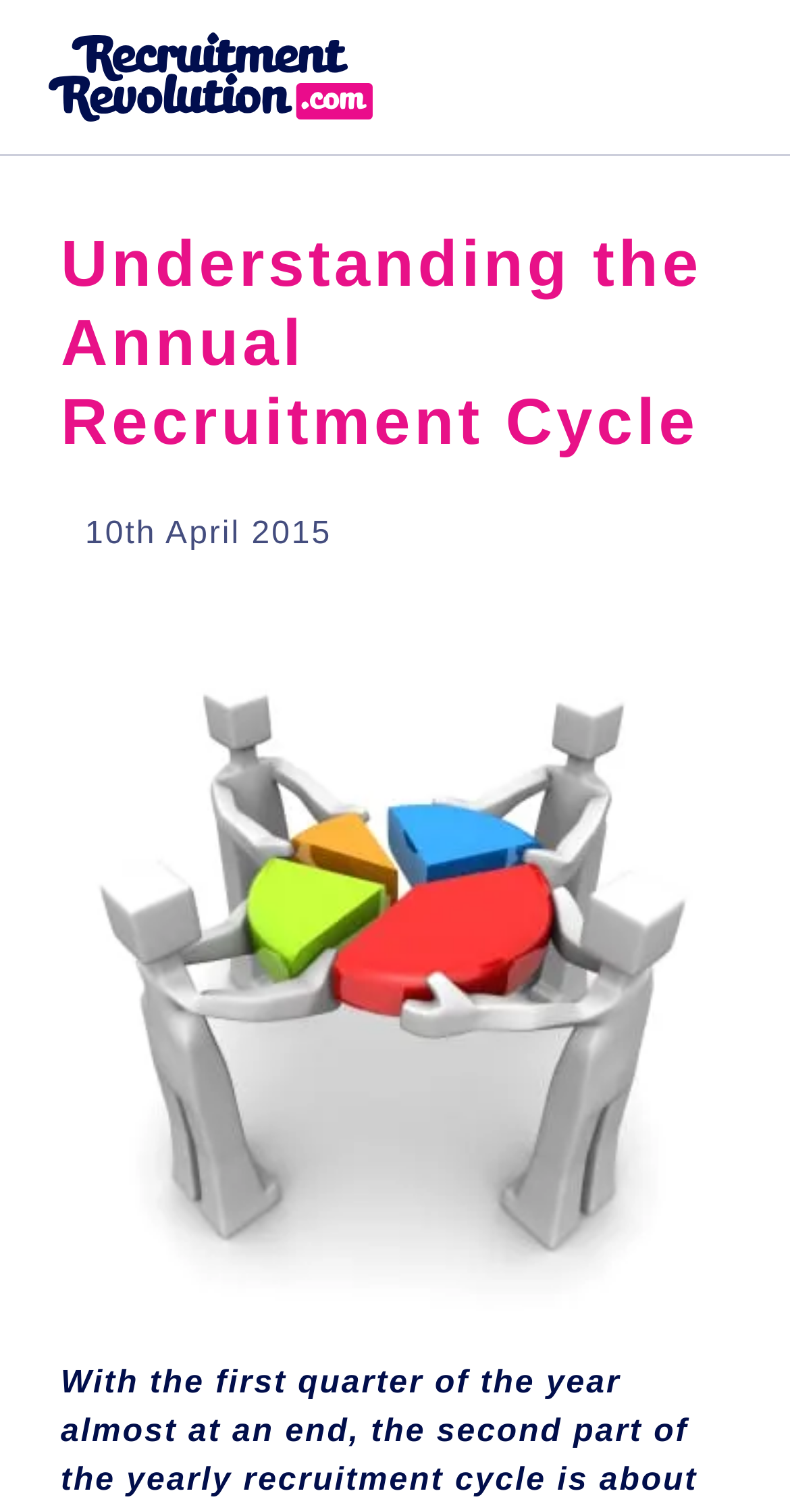Reply to the question below using a single word or brief phrase:
How many sections are there in the navigation bar?

One